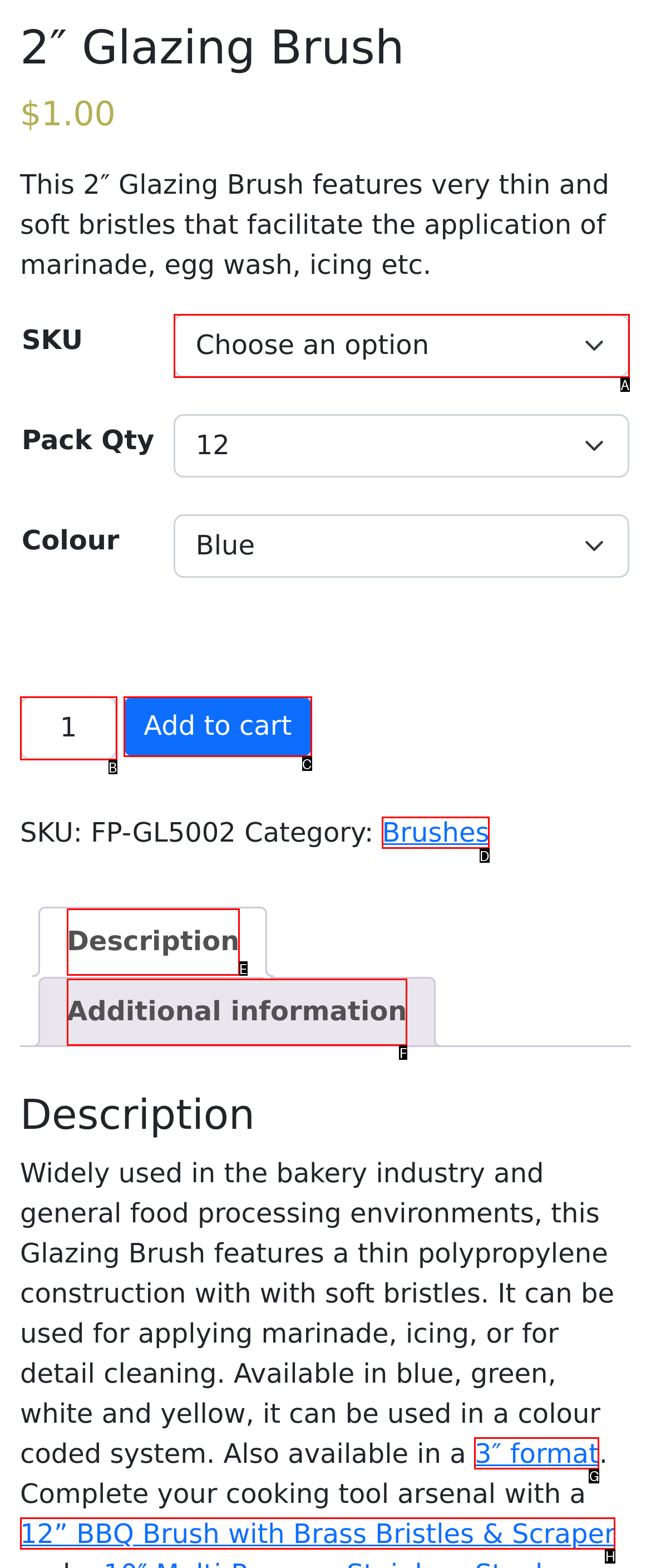Select the HTML element that fits the following description: Additional information
Provide the letter of the matching option.

F